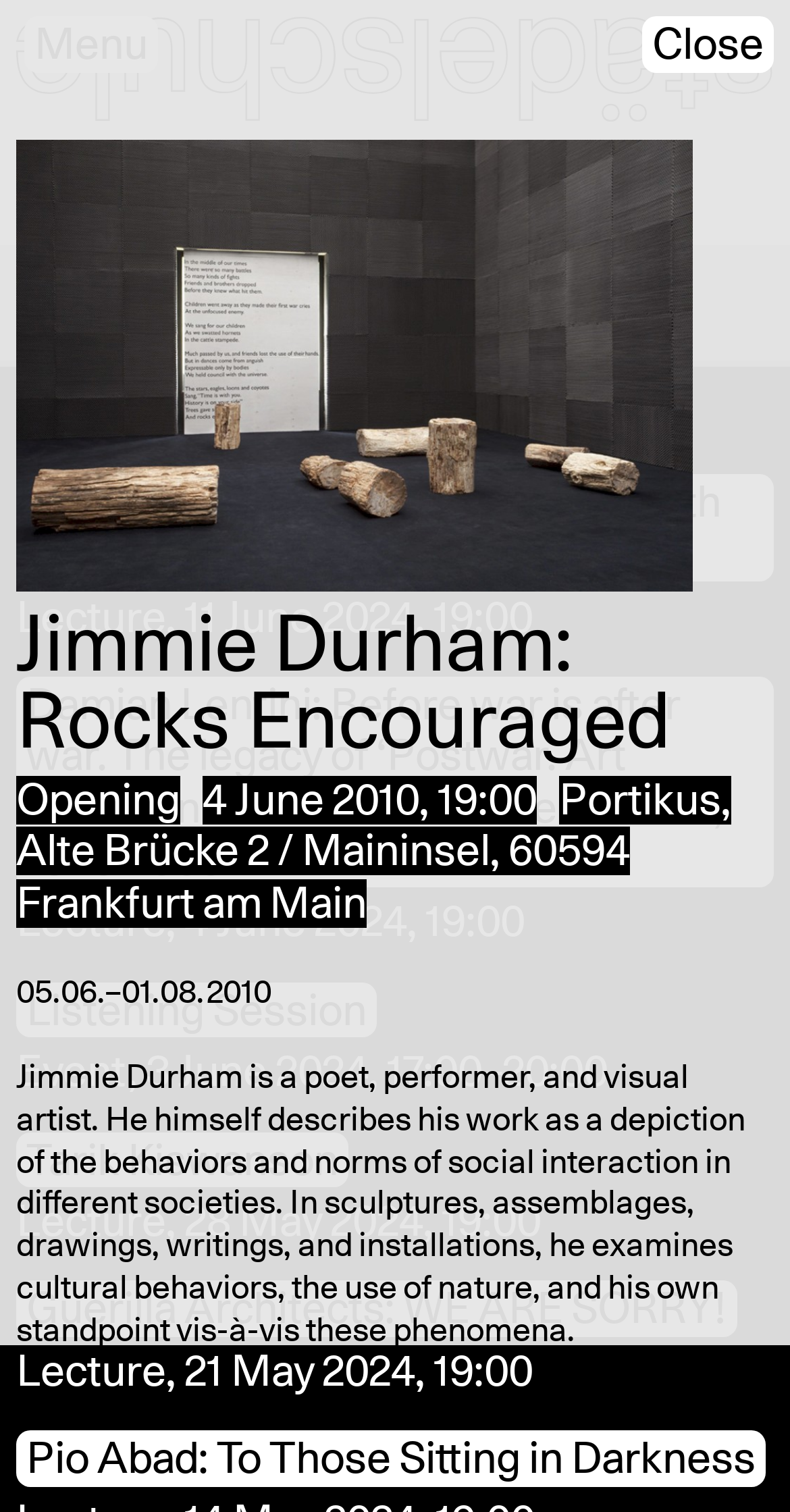What is the location of the event 'Jimmie Durham: Rocks Encouraged'?
Based on the screenshot, provide your answer in one word or phrase.

Portikus, Alte Brücke 2 / Maininsel, 60594 Frankfurt am Main